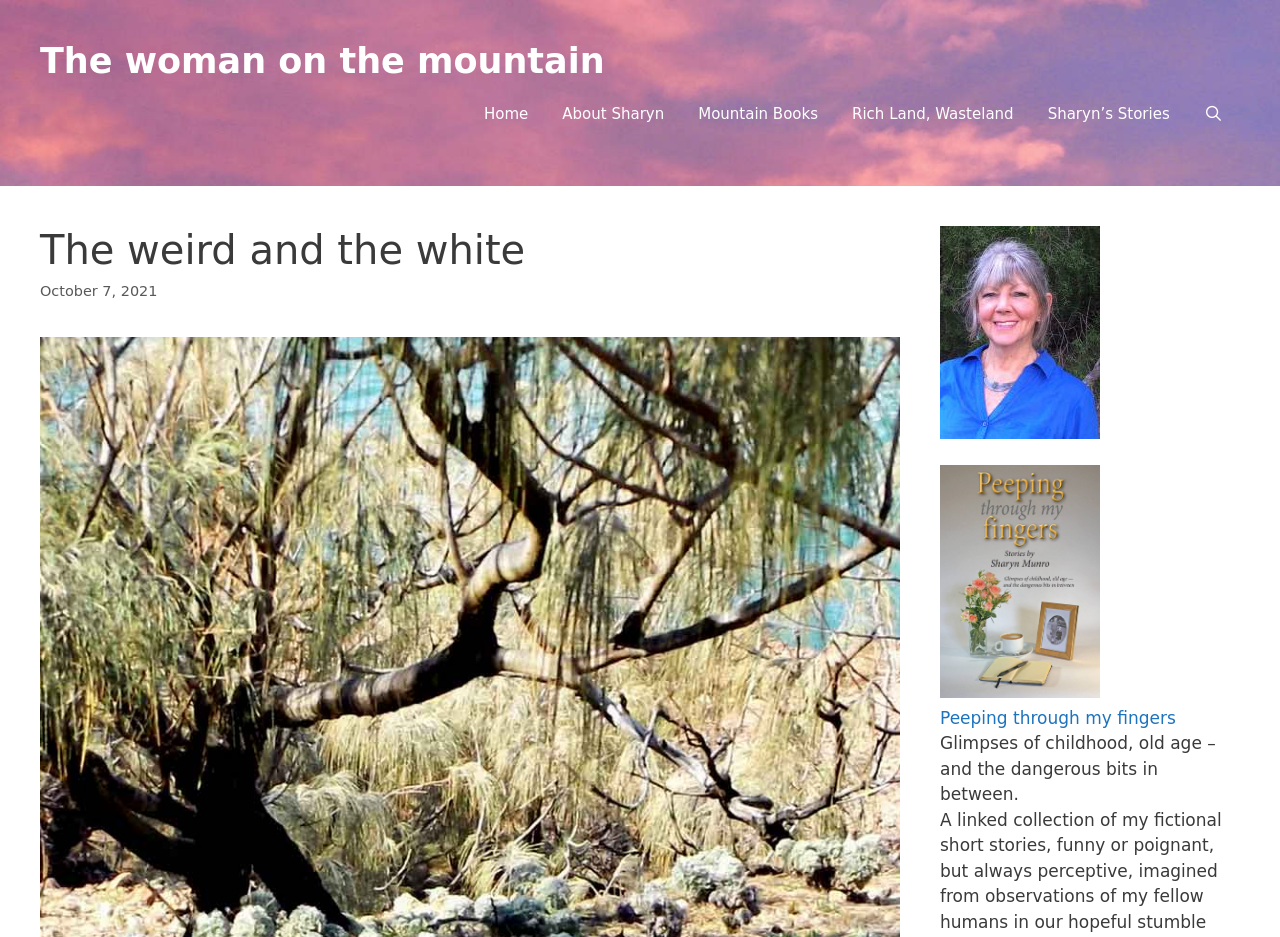Pinpoint the bounding box coordinates of the clickable area necessary to execute the following instruction: "read about Sharyn". The coordinates should be given as four float numbers between 0 and 1, namely [left, top, right, bottom].

[0.426, 0.088, 0.532, 0.156]